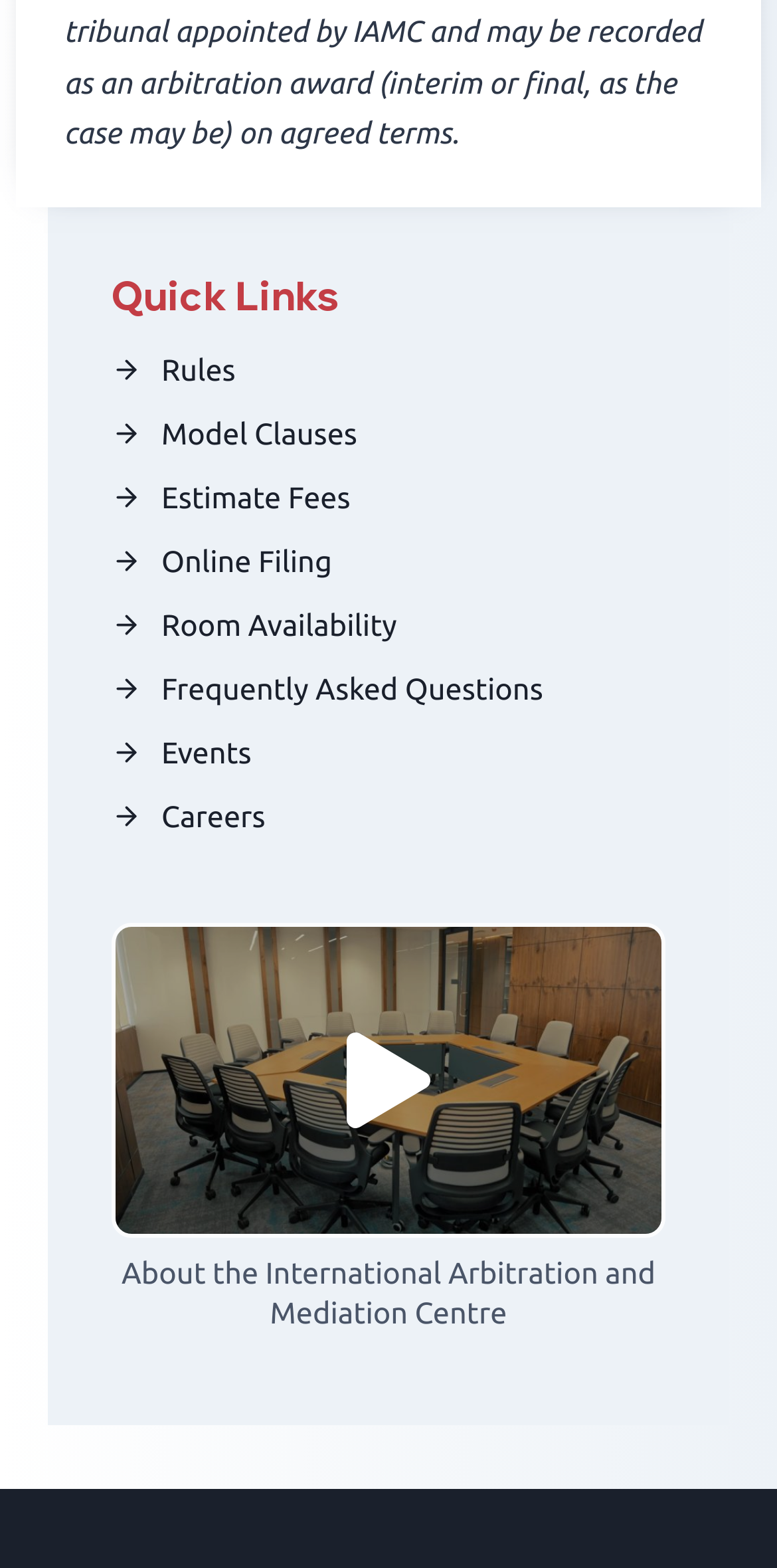Extract the bounding box coordinates of the UI element described by: "Frequently Asked Questions". The coordinates should include four float numbers ranging from 0 to 1, e.g., [left, top, right, bottom].

[0.144, 0.422, 0.699, 0.457]